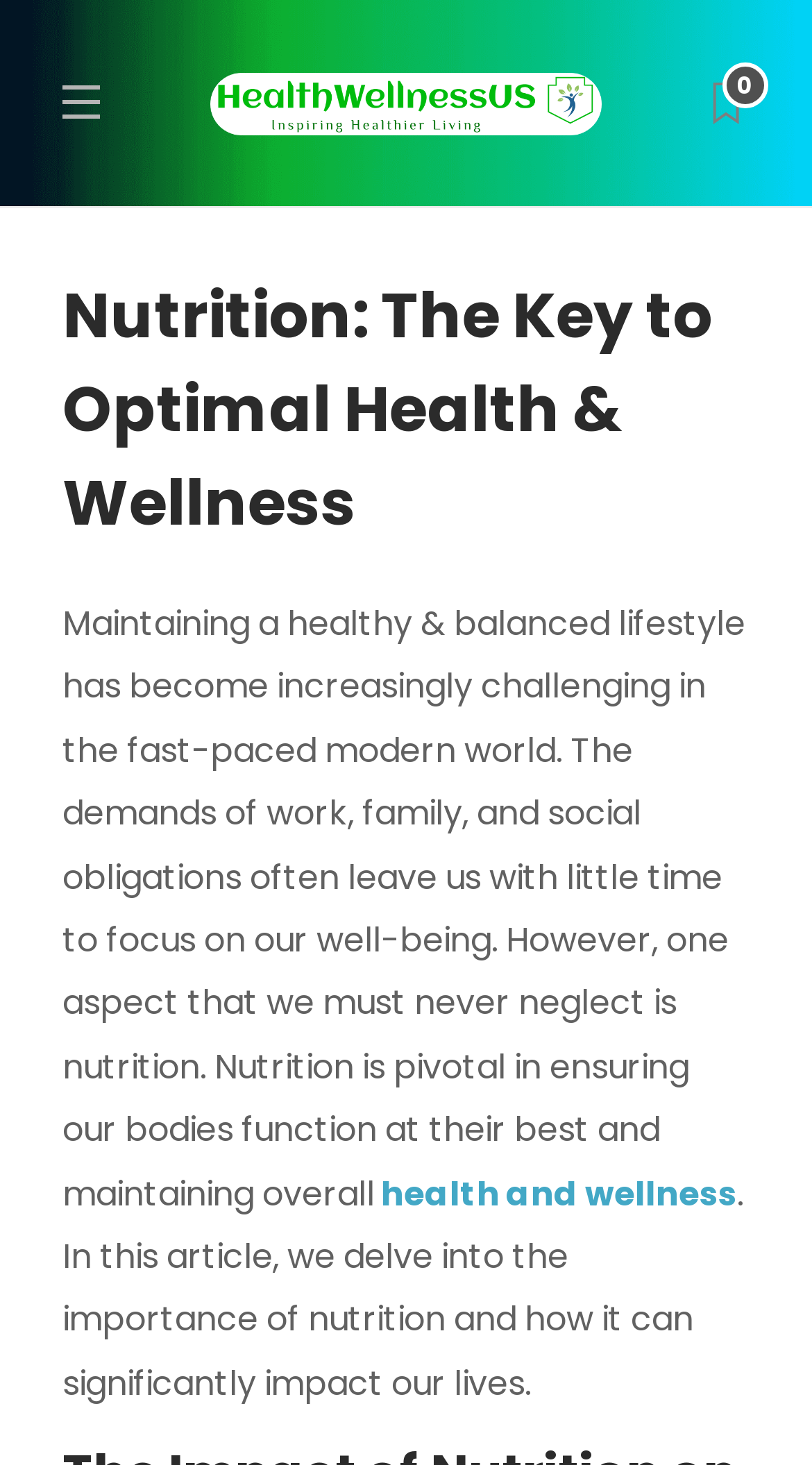Extract the top-level heading from the webpage and provide its text.

Nutrition: The Key to Optimal Health & Wellness